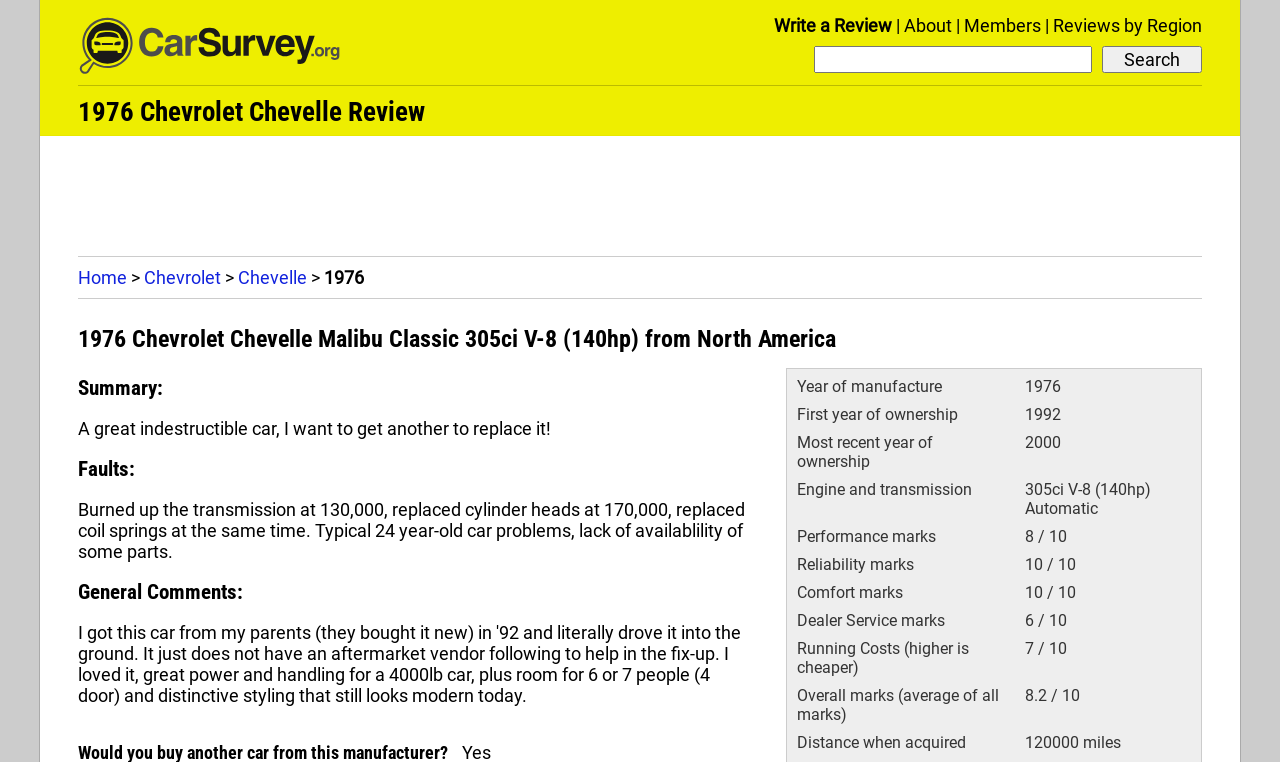What is the engine type of the car?
From the details in the image, provide a complete and detailed answer to the question.

I found the answer by examining the table with the heading 'General Comments' and looking at the row with the label 'Engine and transmission', which shows the value '305ci V-8 (140hp)'.